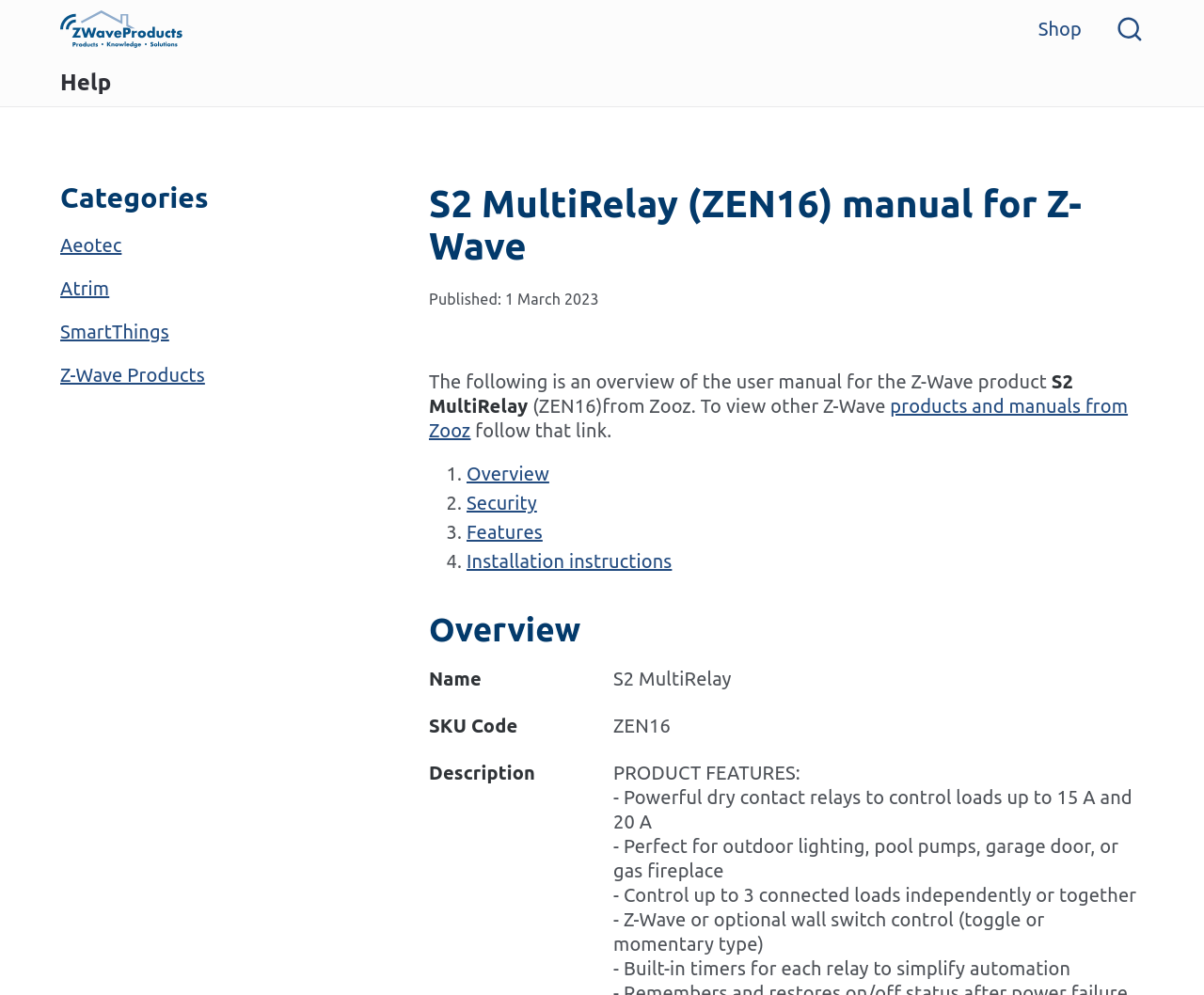Identify the bounding box coordinates of the region I need to click to complete this instruction: "Learn about the Security features".

[0.387, 0.494, 0.446, 0.516]